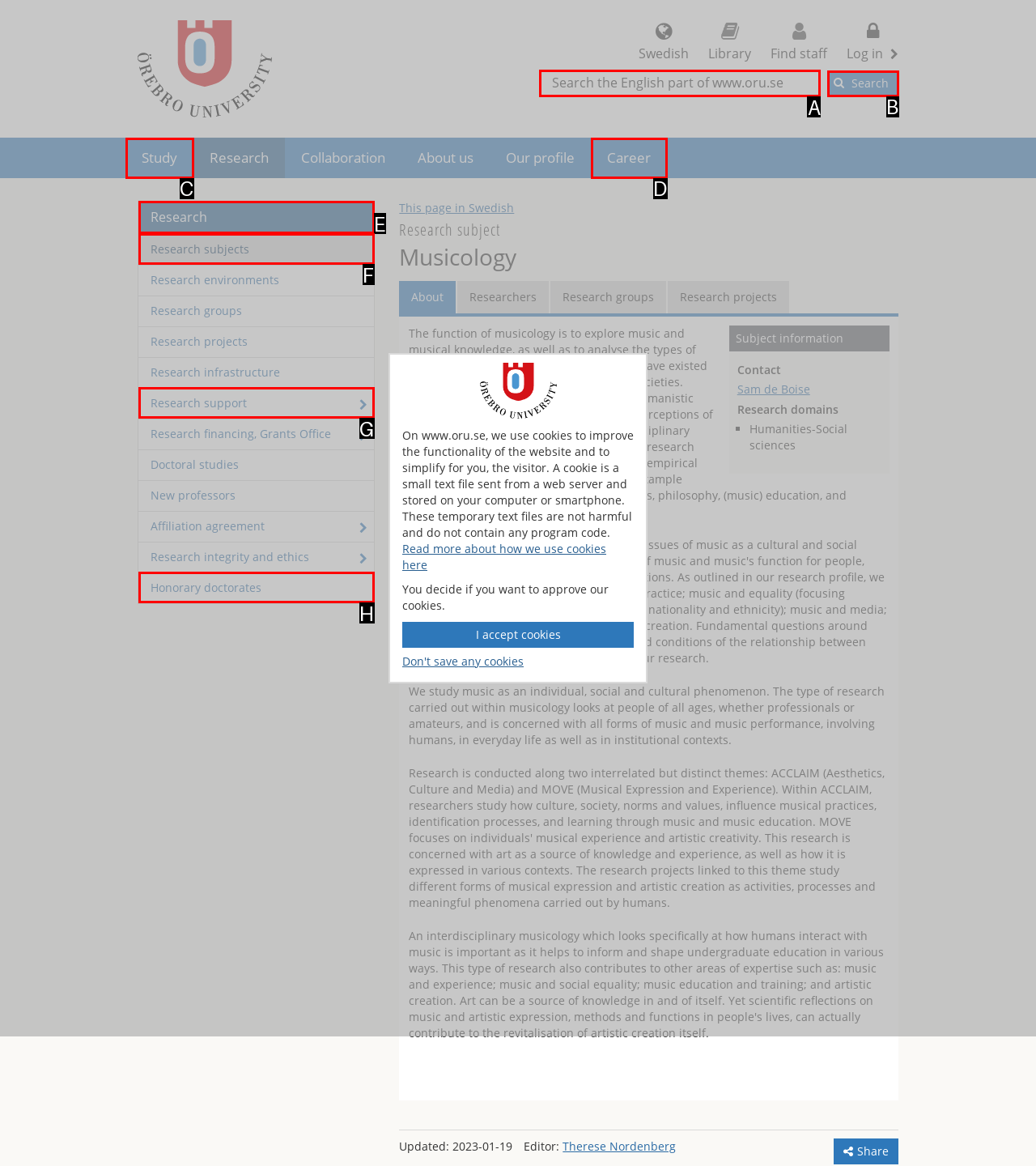Determine which option should be clicked to carry out this task: Search the English part of the website
State the letter of the correct choice from the provided options.

A